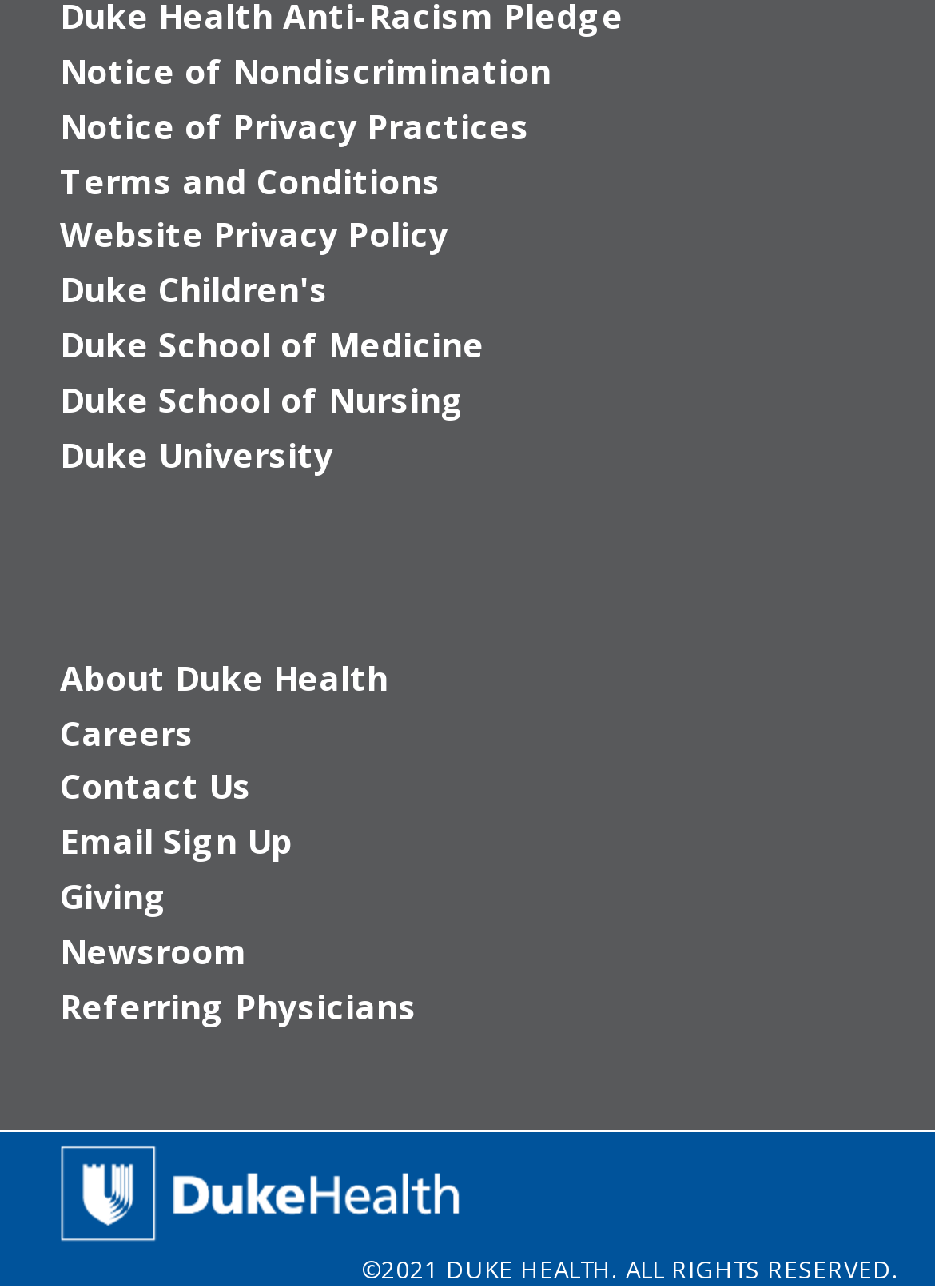Please provide a short answer using a single word or phrase for the question:
What is the first link on the webpage?

Notice of Nondiscrimination